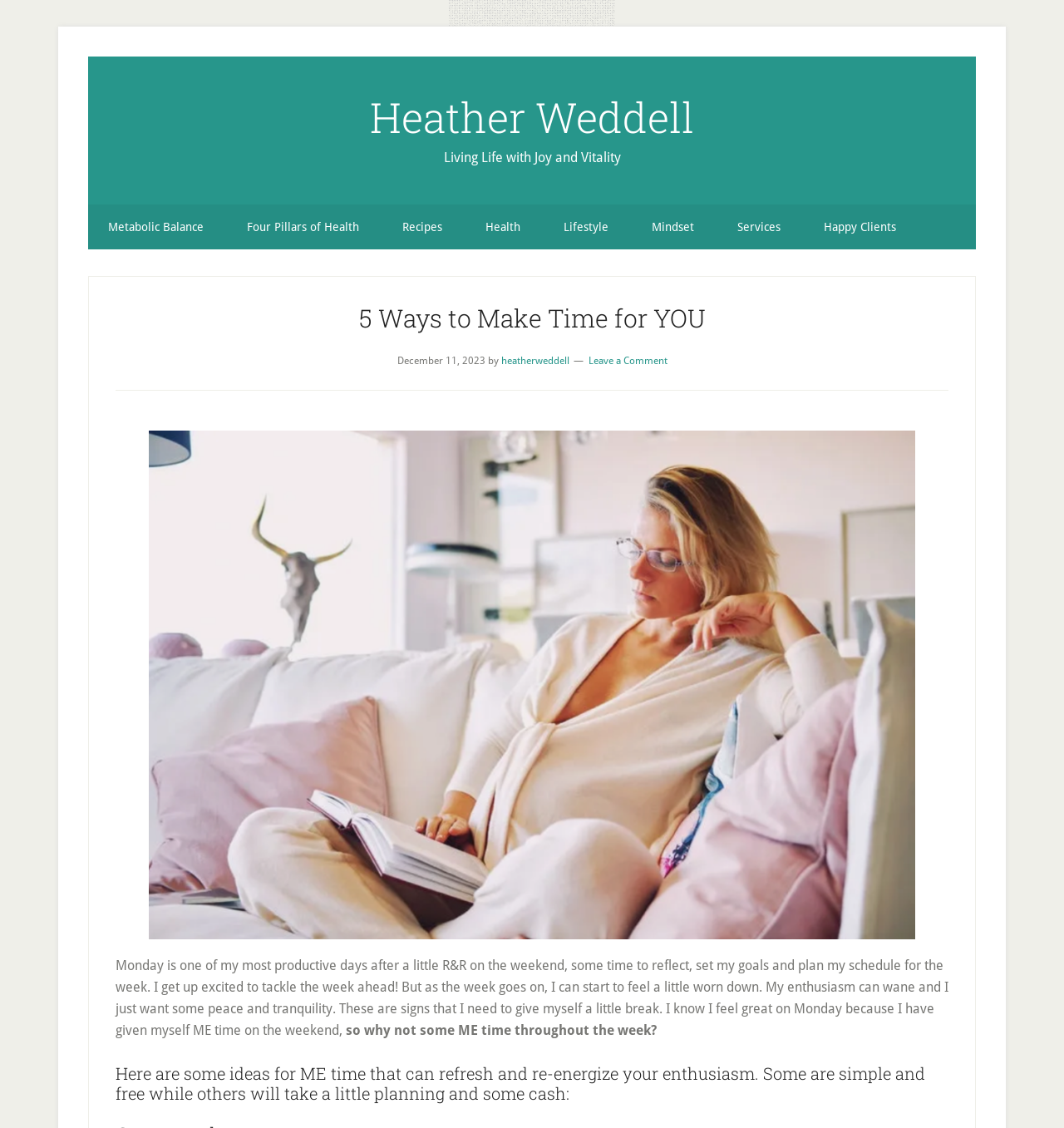Predict the bounding box for the UI component with the following description: "Heather Weddell".

[0.348, 0.08, 0.652, 0.128]